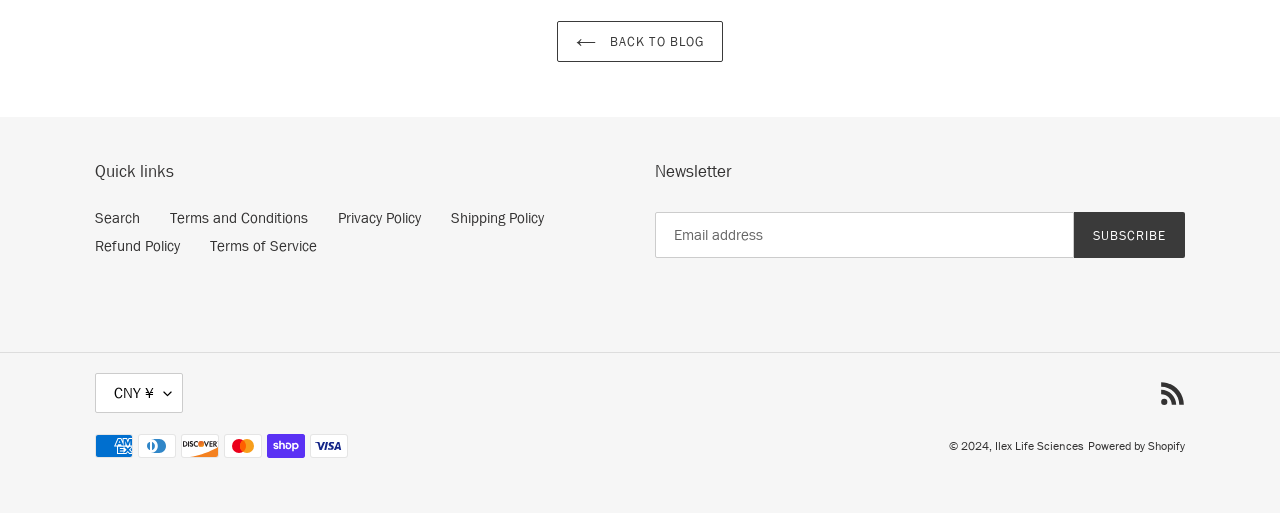Answer the question using only a single word or phrase: 
What is the company name mentioned at the bottom of the page?

Ilex Life Sciences